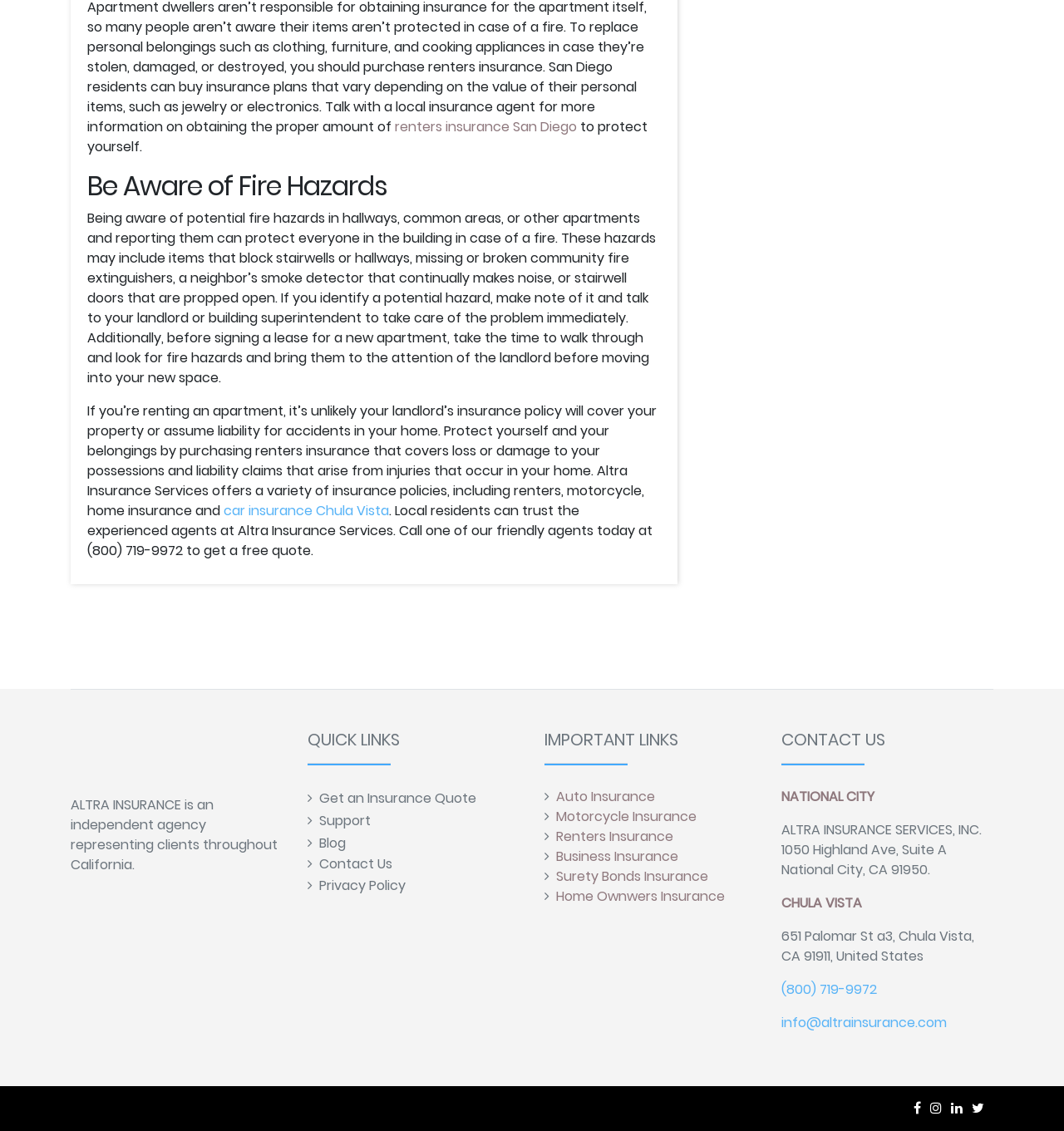Highlight the bounding box coordinates of the element you need to click to perform the following instruction: "Get an insurance quote."

[0.3, 0.698, 0.448, 0.714]